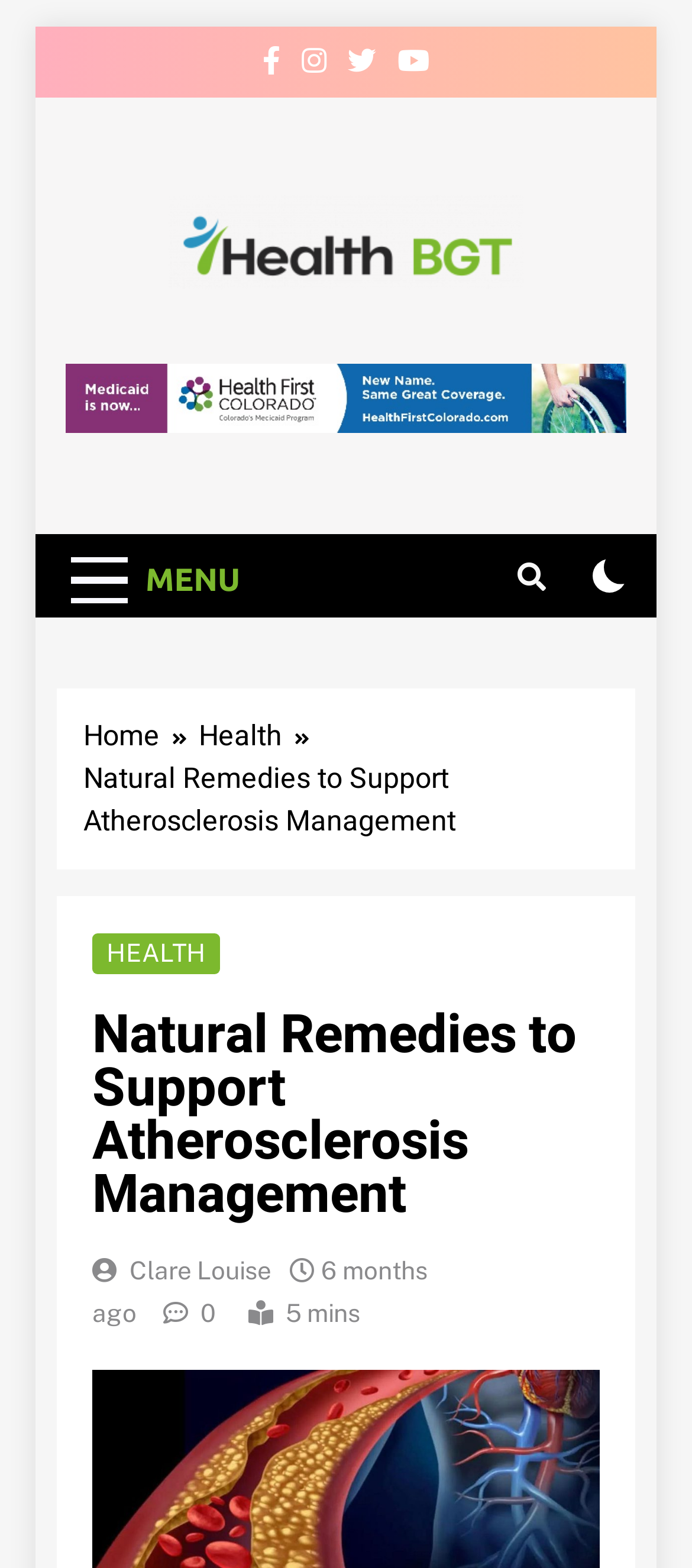What is the category of the current article?
Based on the visual, give a brief answer using one word or a short phrase.

Health